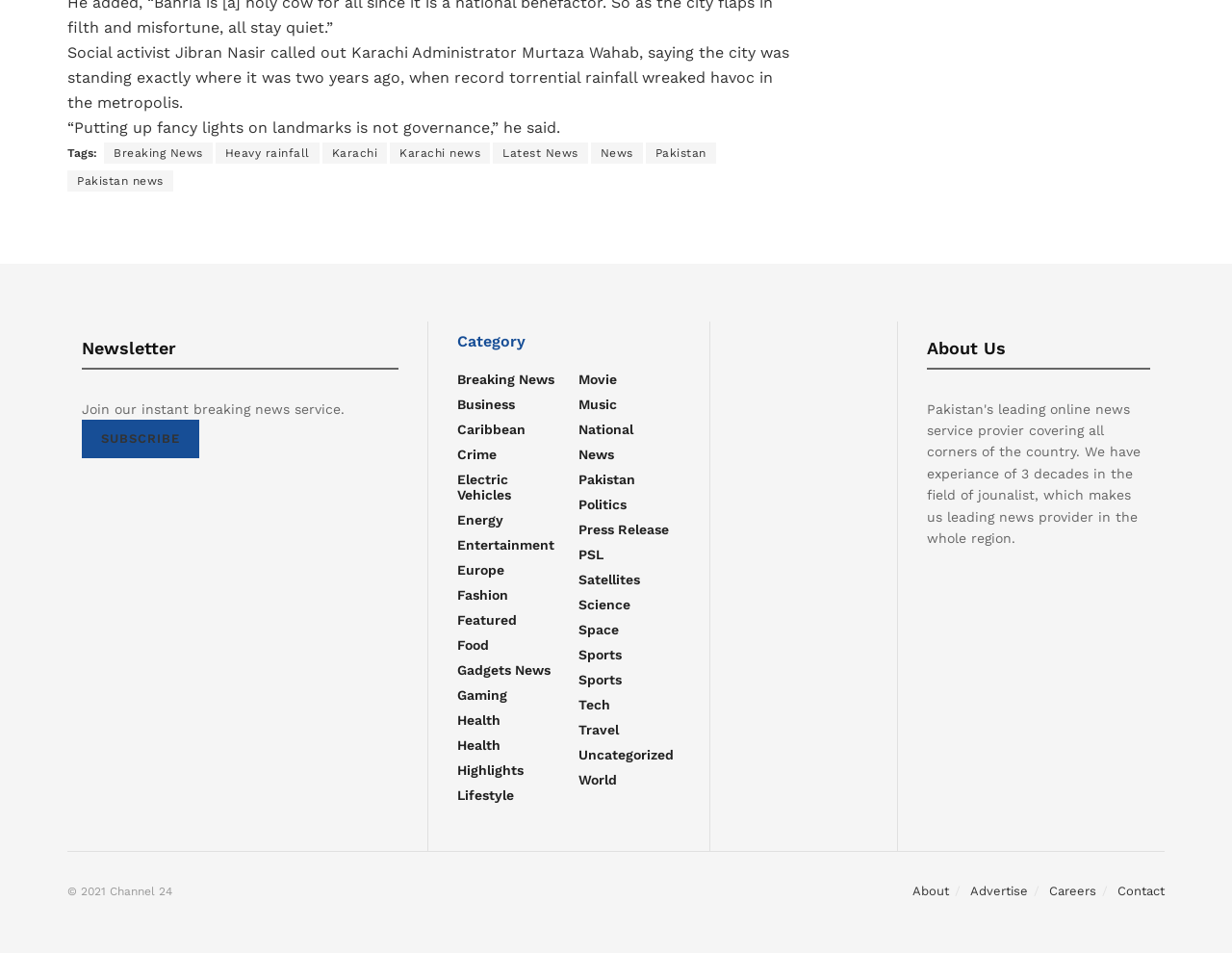What is the topic of the news article?
Provide a well-explained and detailed answer to the question.

The topic of the news article can be determined by reading the text 'Social activist Jibran Nasir called out Karachi Administrator Murtaza Wahab, saying the city was standing exactly where it was two years ago, when record torrential rainfall wreaked havoc in the metropolis.' and the links provided below the text, which include 'Karachi' and 'Karachi news'.